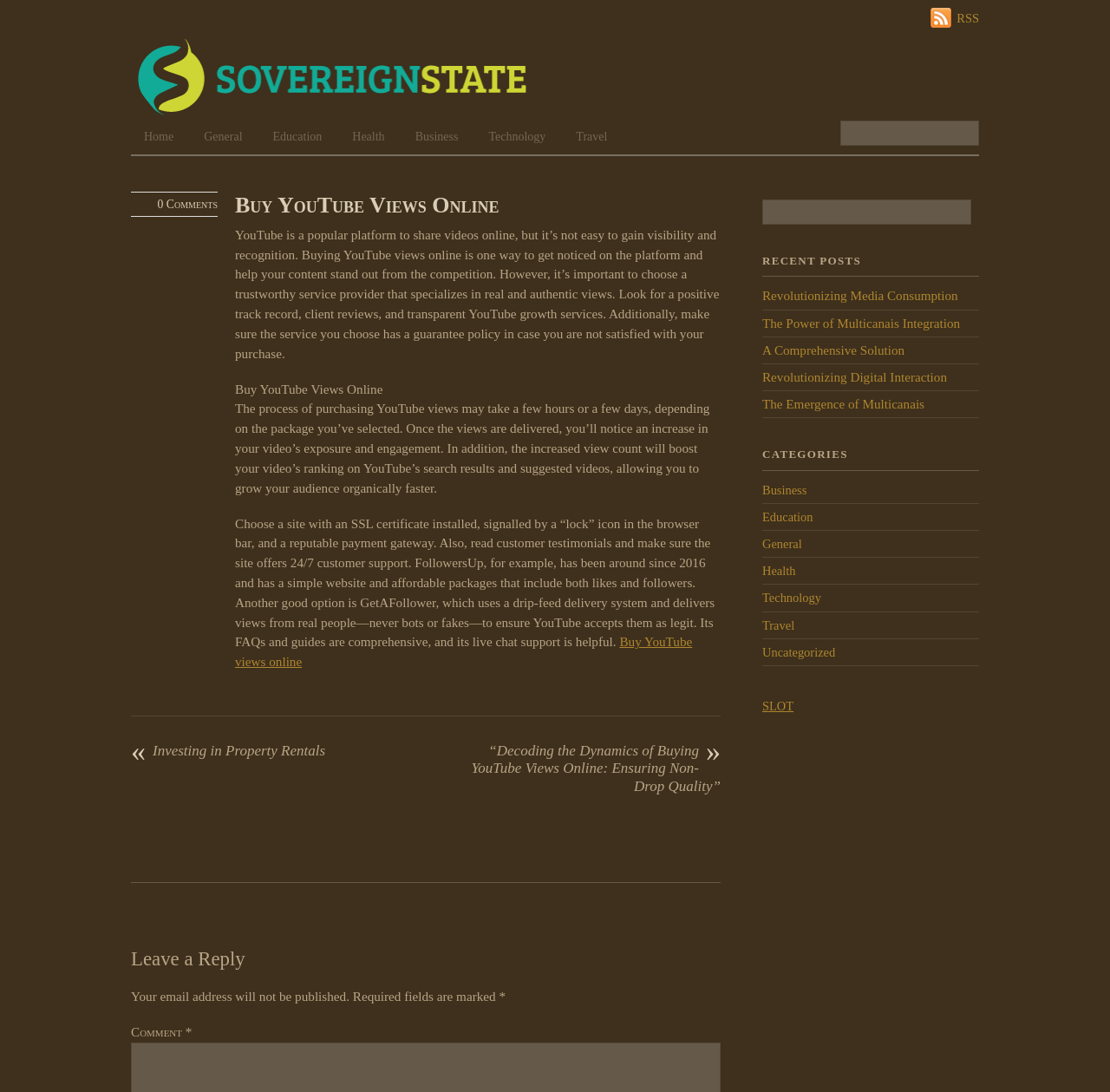What is the website about?
Craft a detailed and extensive response to the question.

Based on the webpage content, it appears that the website is focused on providing information and services related to buying YouTube views online, including the benefits and importance of choosing a trustworthy service provider.